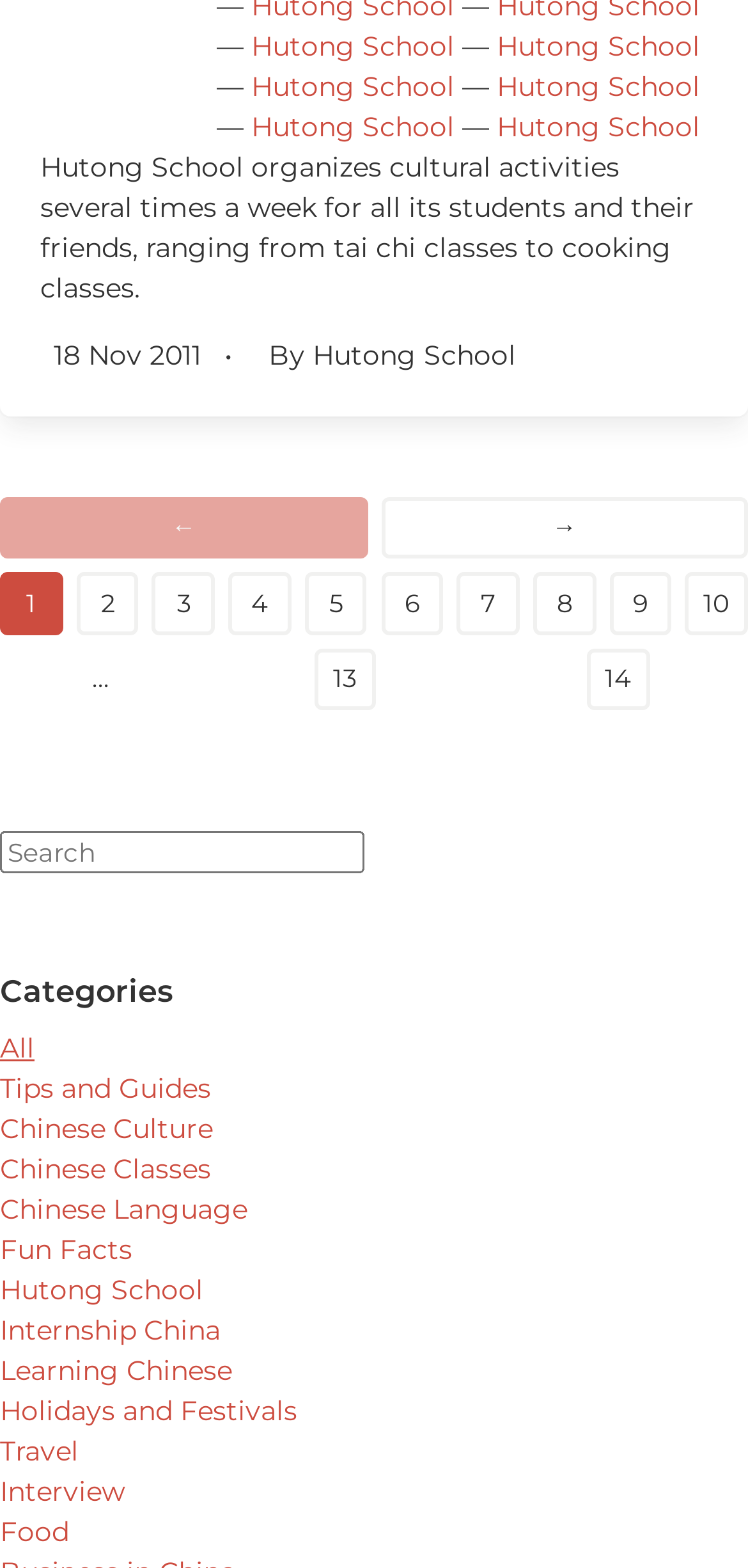Is the 'Previous' button enabled?
From the screenshot, provide a brief answer in one word or phrase.

No